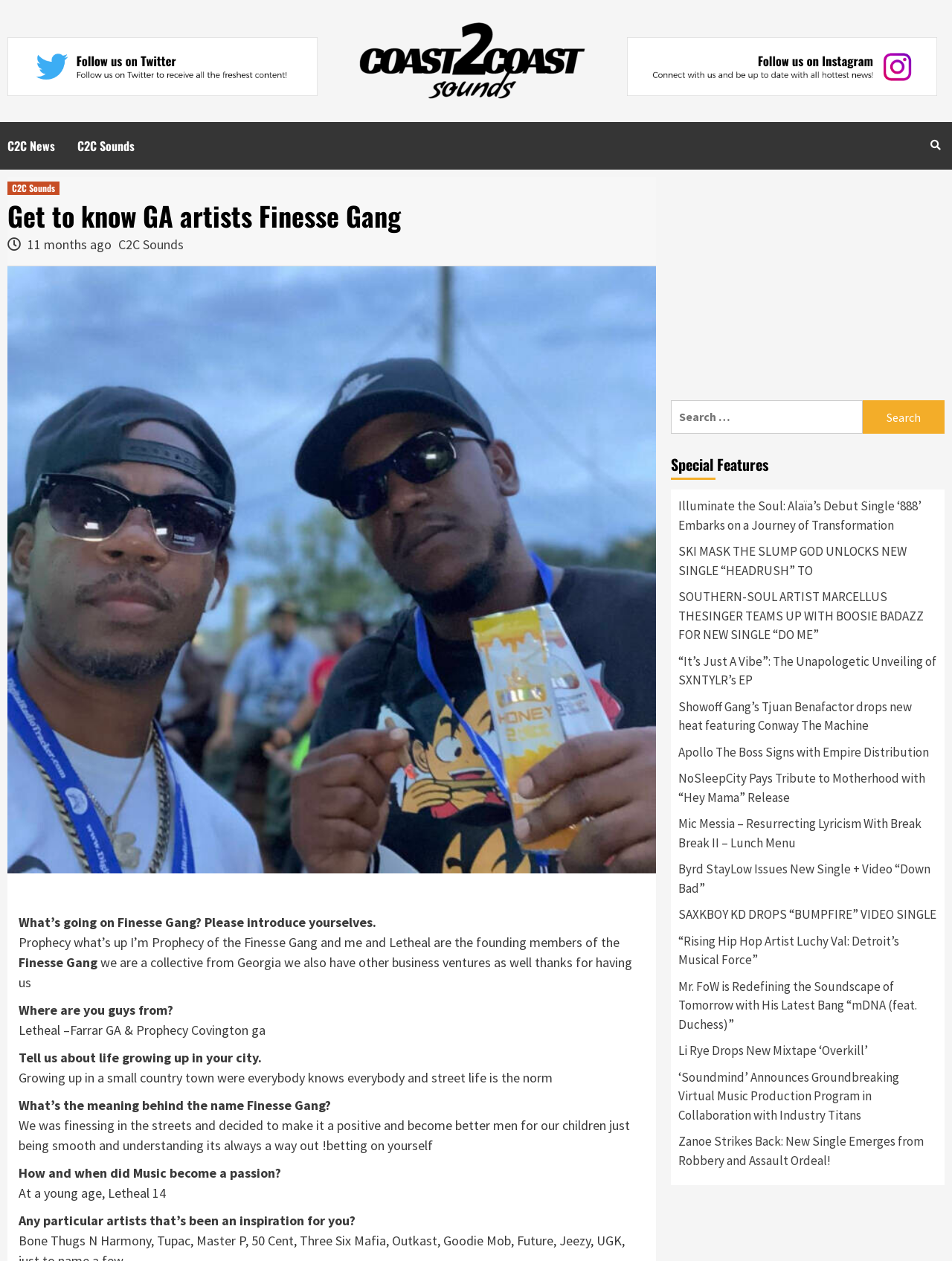Please identify the bounding box coordinates of the region to click in order to complete the given instruction: "Check out C2C News". The coordinates should be four float numbers between 0 and 1, i.e., [left, top, right, bottom].

[0.008, 0.097, 0.081, 0.135]